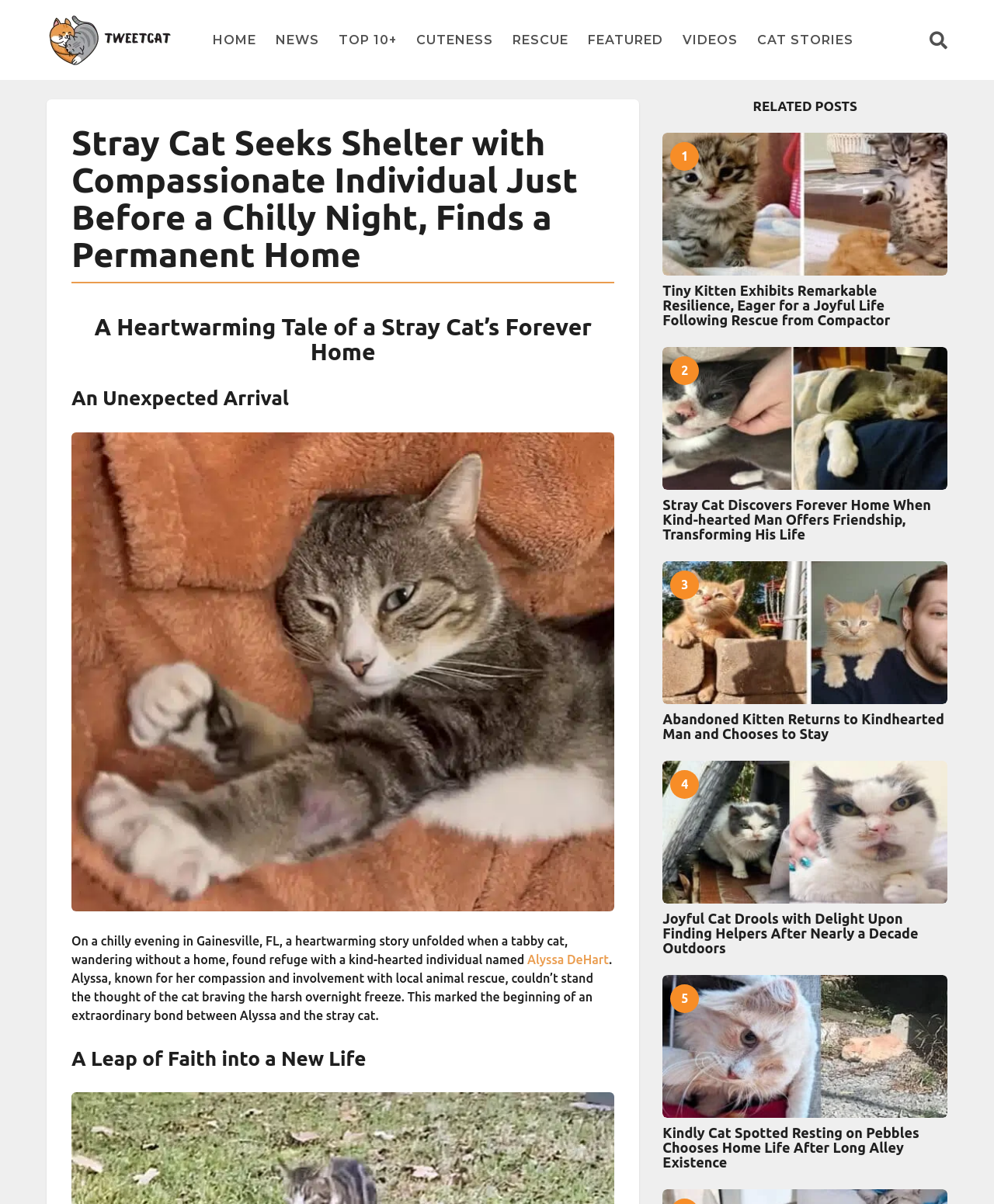How many related posts are displayed on the webpage?
Could you answer the question in a detailed manner, providing as much information as possible?

I scrolled down the webpage and found a section labeled 'RELATED POSTS'. Below this heading, I counted four articles with images and headings, which I assume are the related posts.